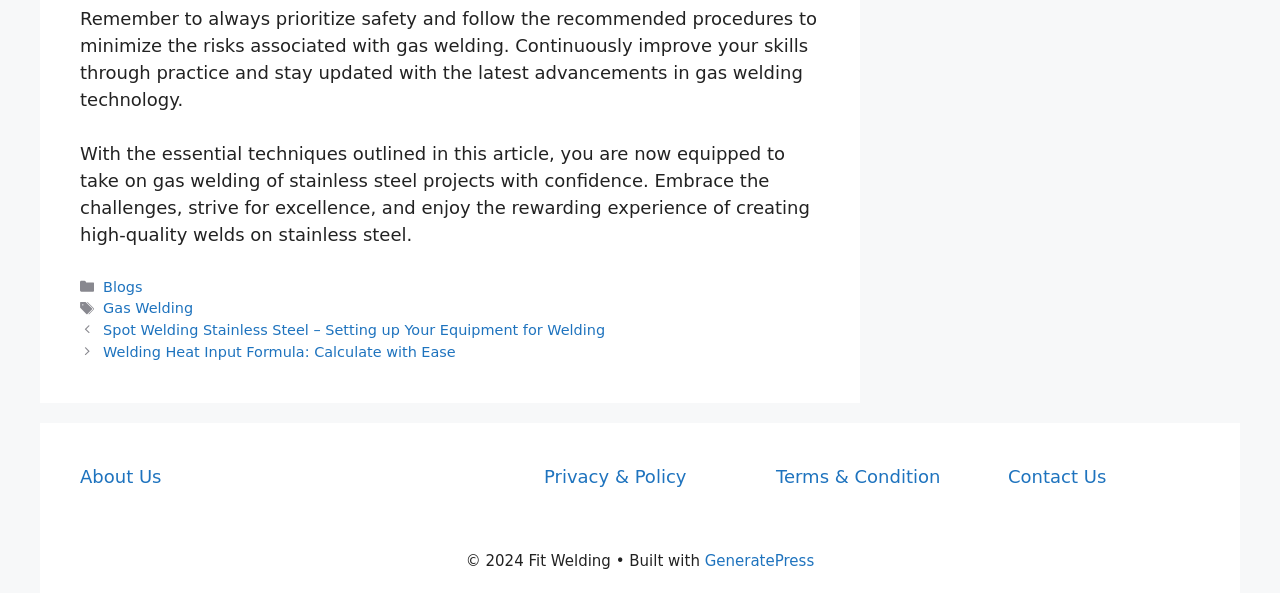What is the tone of the article?
Refer to the image and answer the question using a single word or phrase.

Encouraging